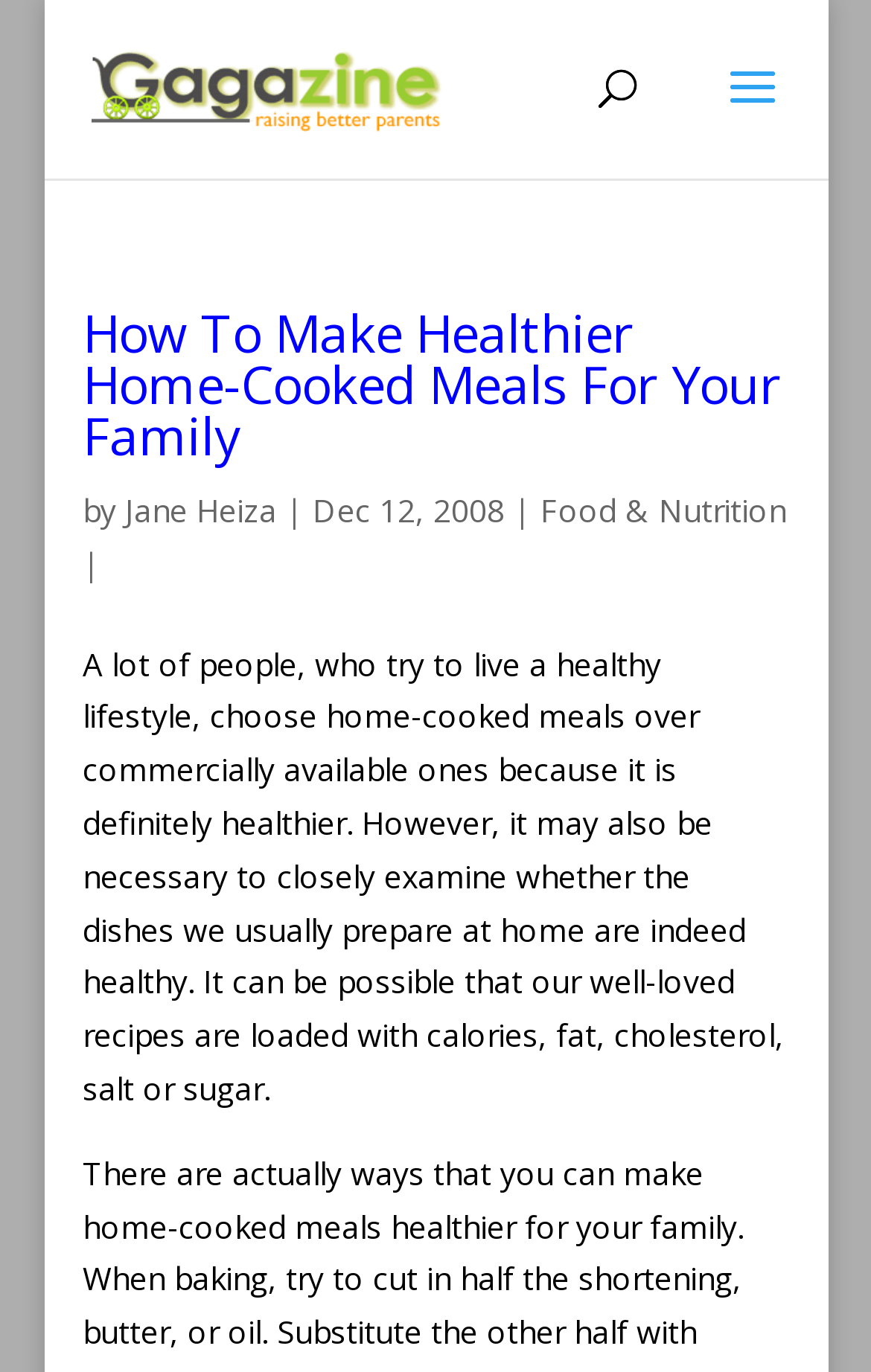What is the main topic of the article?
Answer the question with a single word or phrase by looking at the picture.

Healthier home-cooked meals